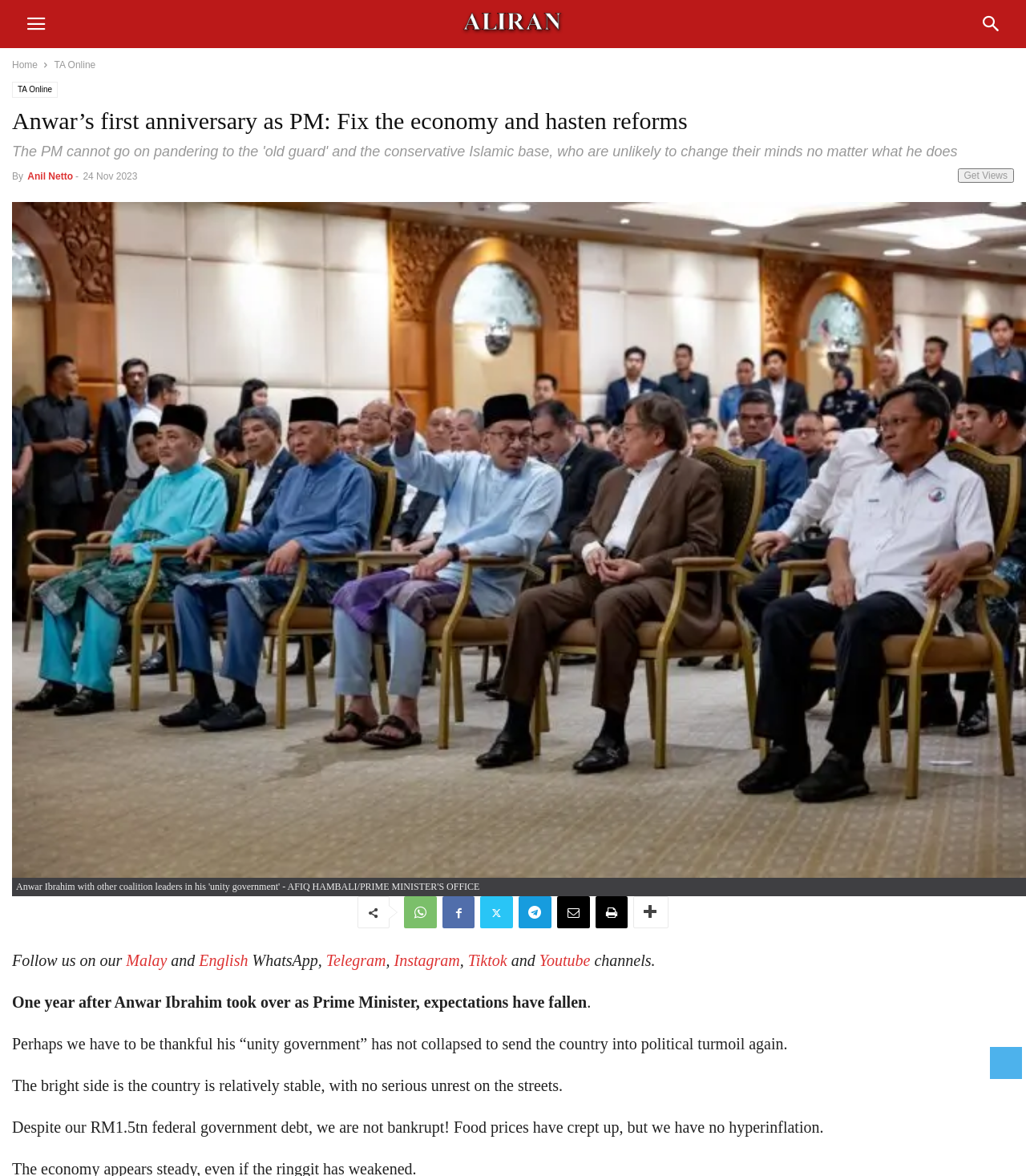Bounding box coordinates should be in the format (top-left x, top-left y, bottom-right x, bottom-right y) and all values should be floating point numbers between 0 and 1. Determine the bounding box coordinate for the UI element described as: Home

[0.012, 0.05, 0.037, 0.06]